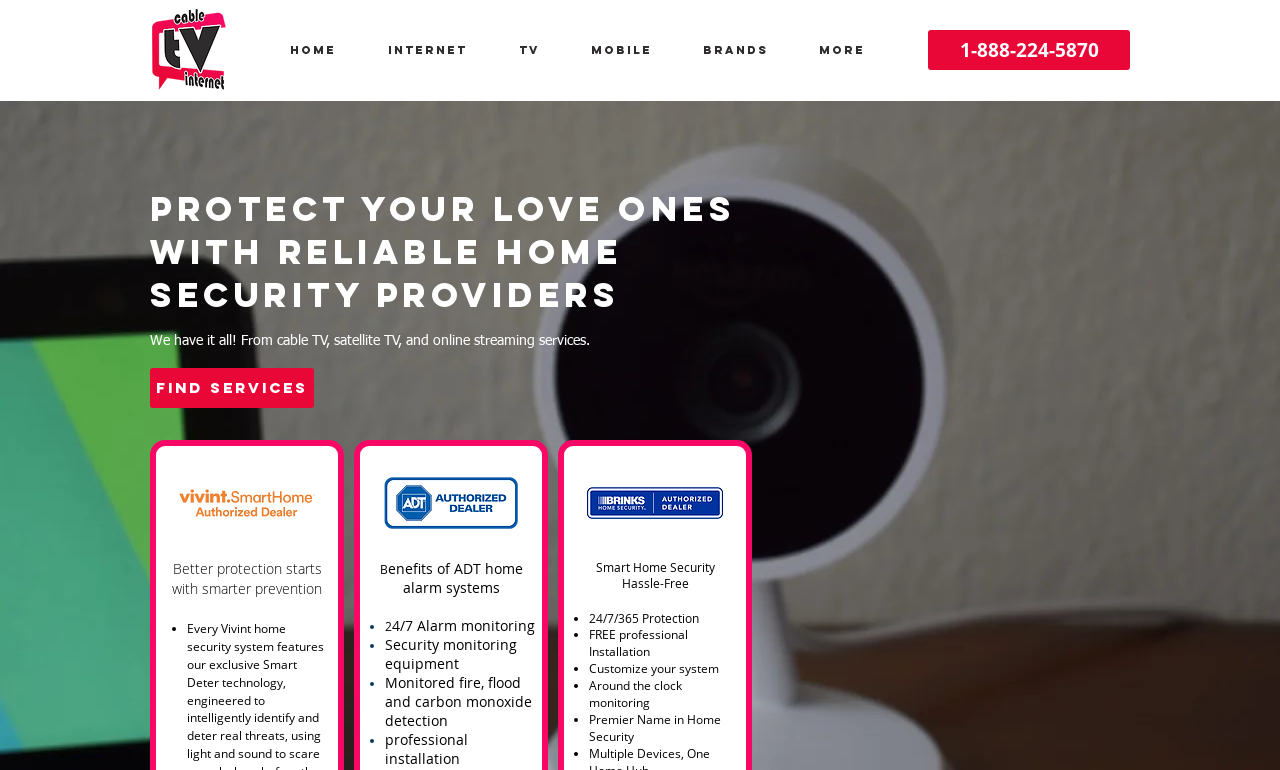Identify the bounding box coordinates of the clickable section necessary to follow the following instruction: "Call 1-888-224-5870". The coordinates should be presented as four float numbers from 0 to 1, i.e., [left, top, right, bottom].

[0.725, 0.039, 0.883, 0.091]